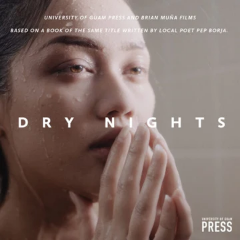Answer the question below using just one word or a short phrase: 
What is the image based on?

A book of the same title